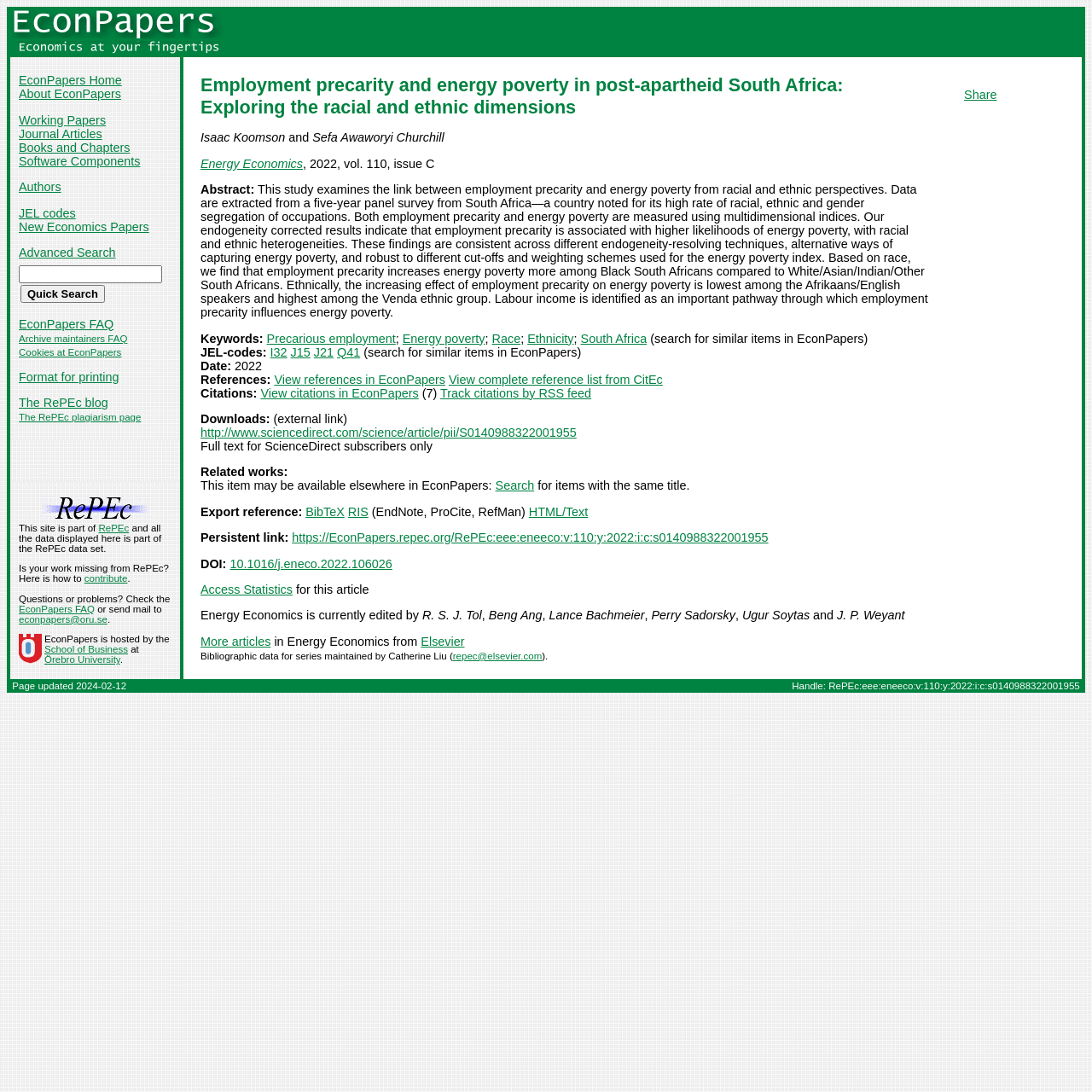Who are the authors of this study?
Using the screenshot, give a one-word or short phrase answer.

Isaac Koomson and Sefa Awaworyi Churchill